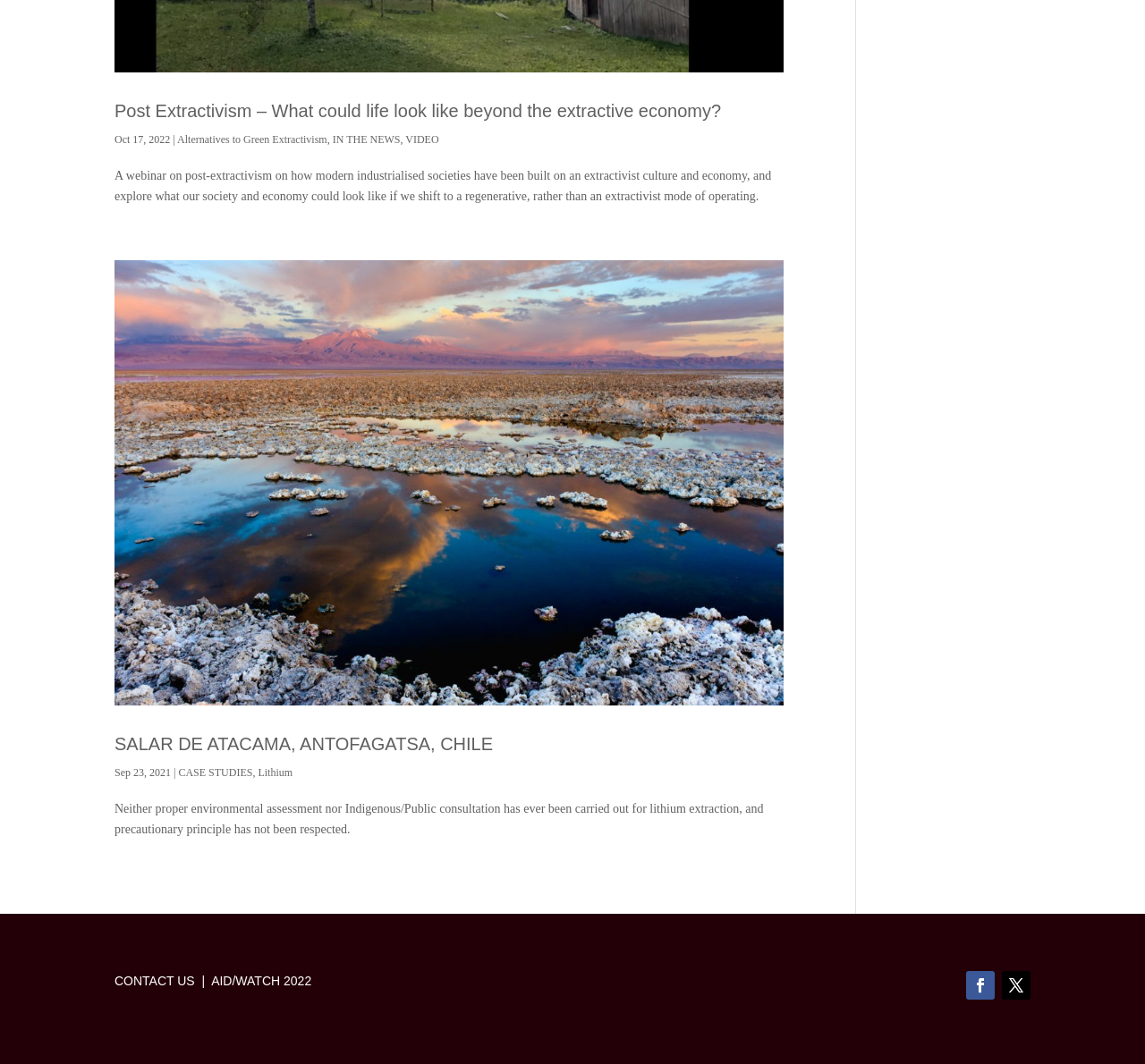What is the issue with lithium extraction in the case study?
Give a detailed response to the question by analyzing the screenshot.

The issue with lithium extraction in the case study can be determined by reading the text description of the case study, which states 'Neither proper environmental assessment nor Indigenous/Public consultation has ever been carried out for lithium extraction, and precautionary principle has not been respected.'